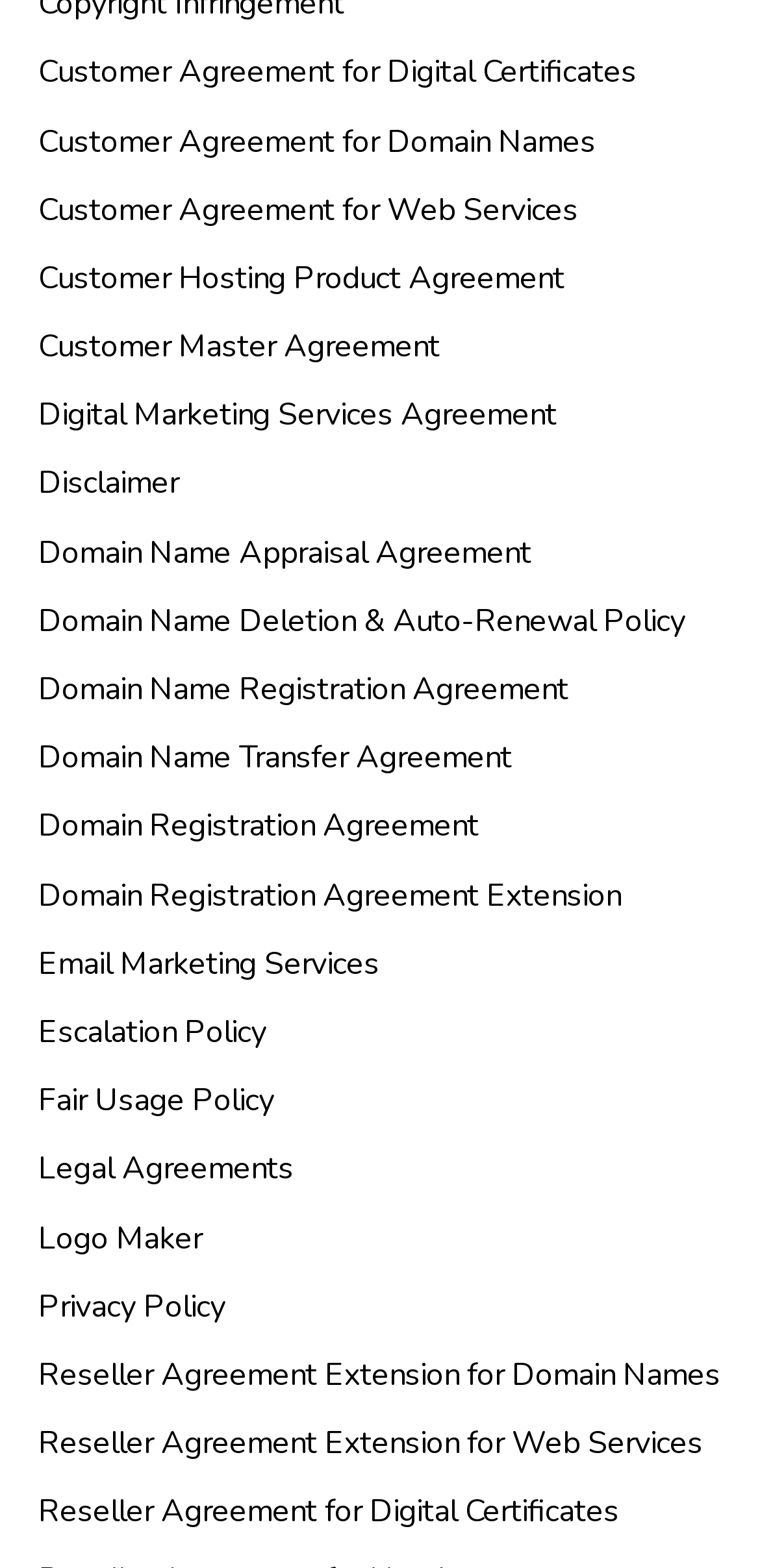How many links are related to domain names?
Examine the image and provide an in-depth answer to the question.

I counted the number of link elements that have text related to domain names, such as 'Domain Name Appraisal Agreement', 'Domain Name Deletion & Auto-Renewal Policy', 'Domain Name Registration Agreement', 'Domain Name Transfer Agreement', 'Domain Registration Agreement', and 'Domain Registration Agreement Extension'. There are 6 links related to domain names.